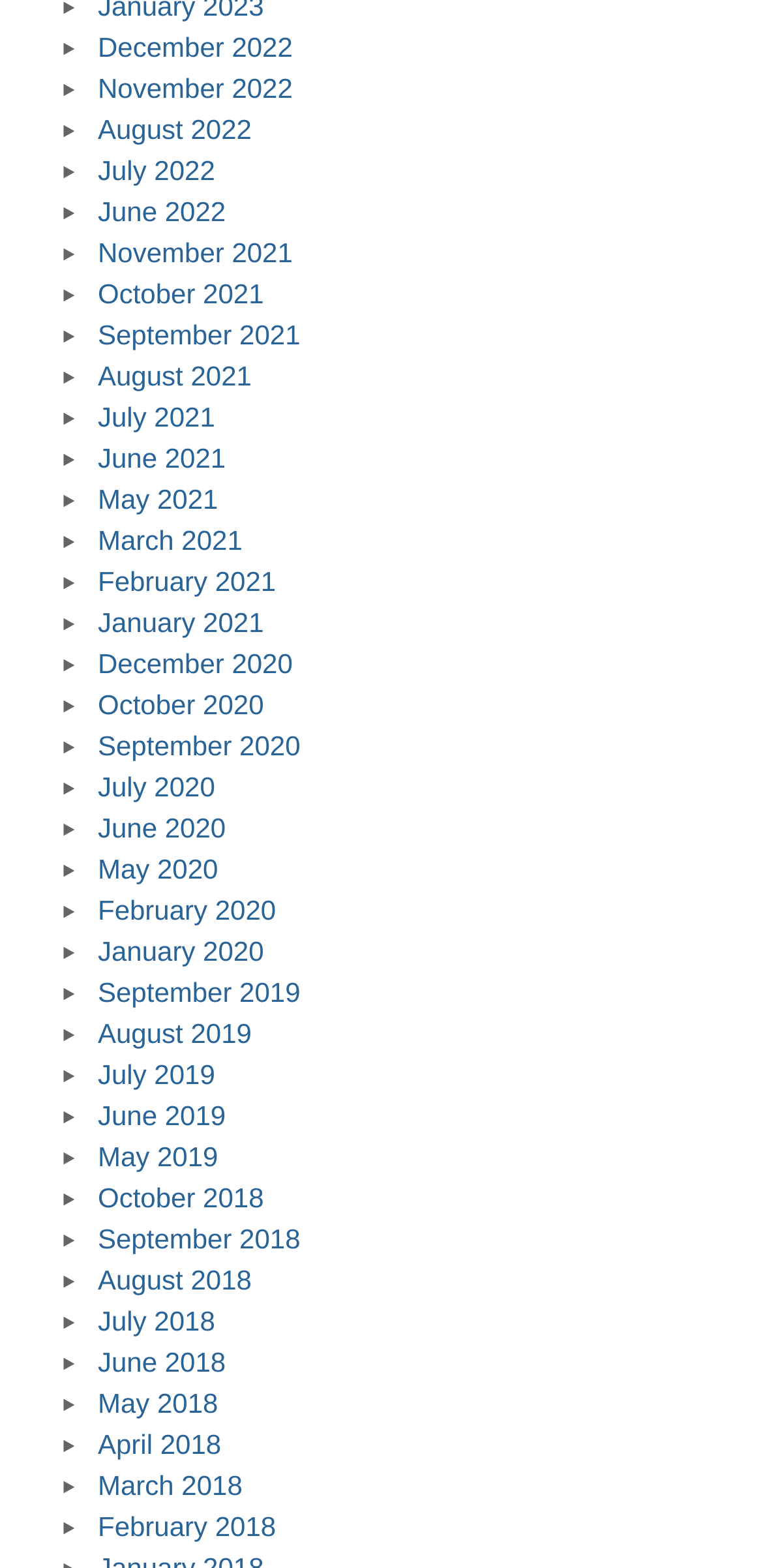Please identify the bounding box coordinates of the element's region that should be clicked to execute the following instruction: "Click on the 'cherry fruit' link". The bounding box coordinates must be four float numbers between 0 and 1, i.e., [left, top, right, bottom].

None